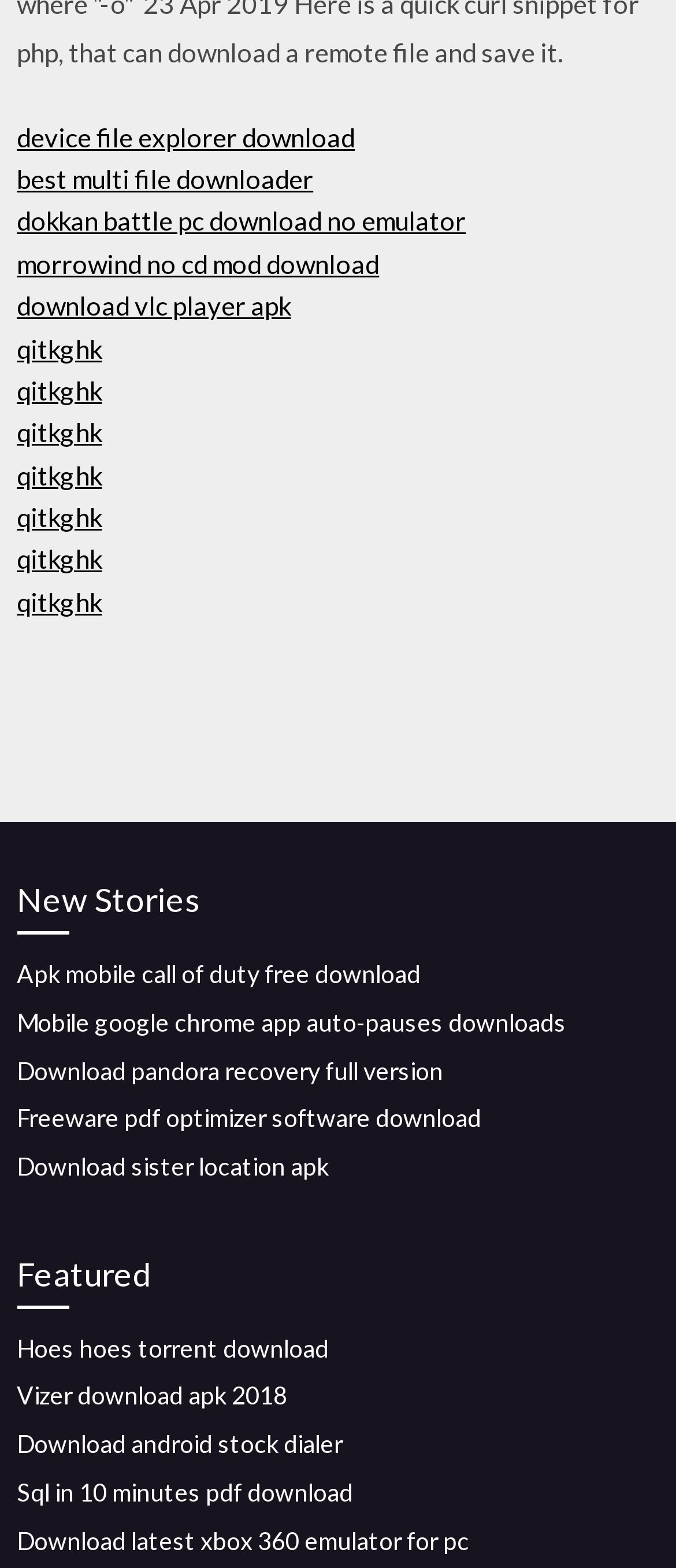Please identify the bounding box coordinates of the clickable region that I should interact with to perform the following instruction: "read new stories". The coordinates should be expressed as four float numbers between 0 and 1, i.e., [left, top, right, bottom].

[0.025, 0.557, 0.975, 0.596]